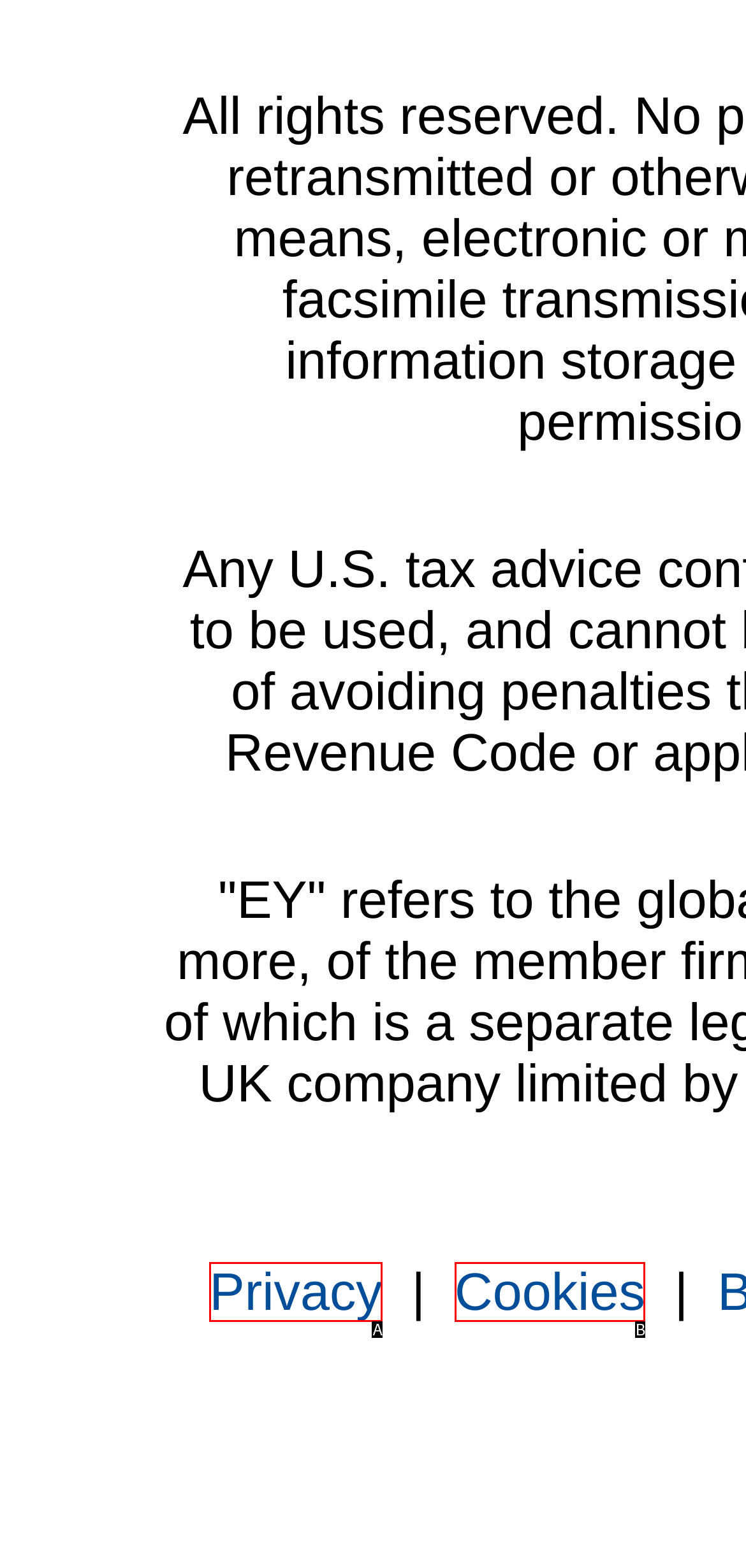Choose the option that aligns with the description: Privacy
Respond with the letter of the chosen option directly.

A